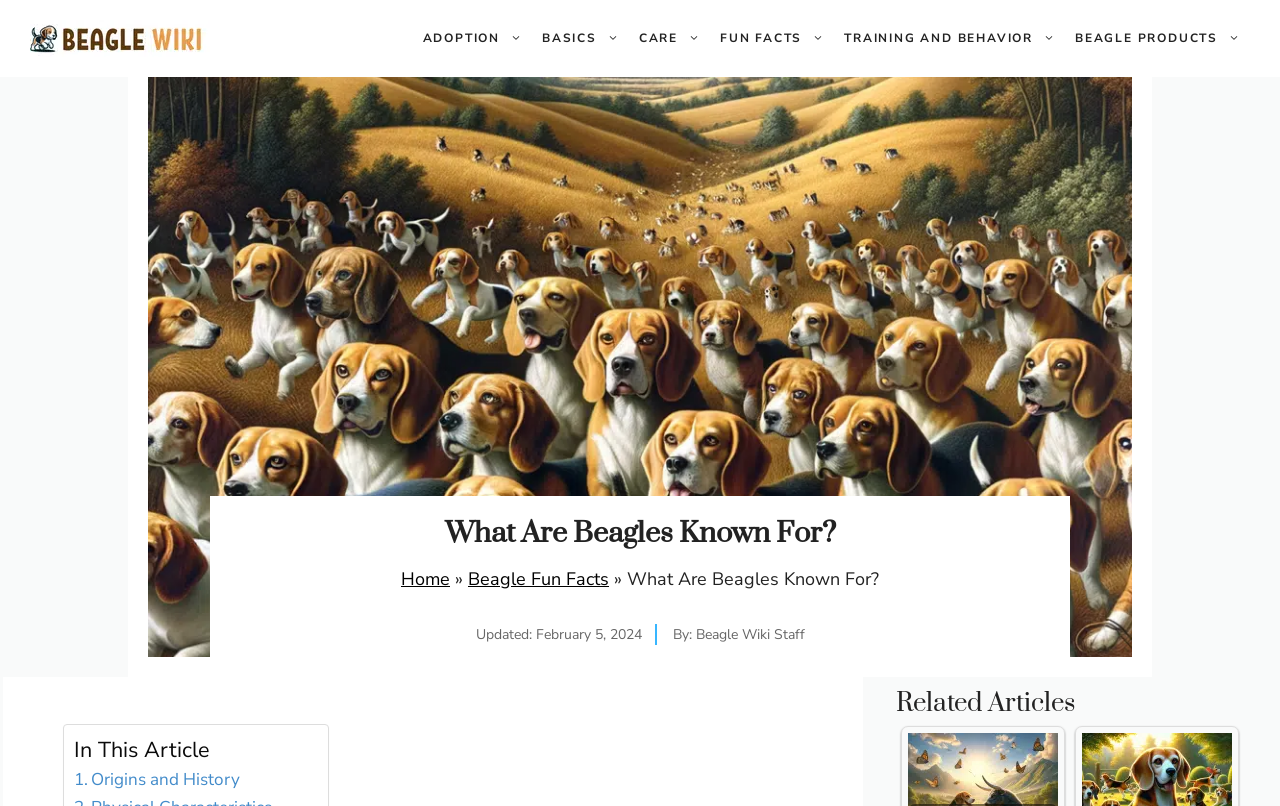Based on the image, please respond to the question with as much detail as possible:
What is the first topic covered in the article?

I found the answer by looking at the link element that says '. Origins and History' in the 'In This Article' section.